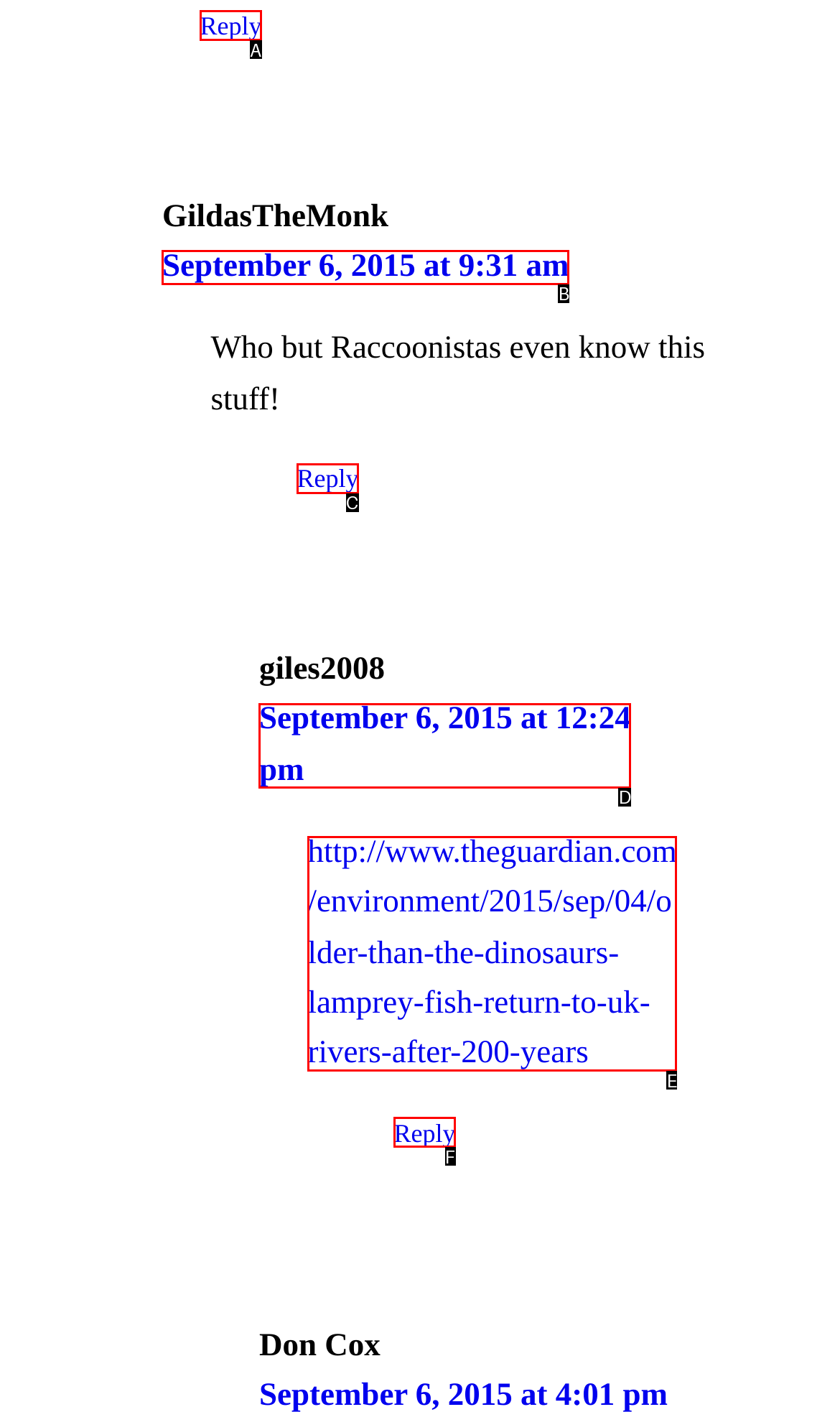From the provided choices, determine which option matches the description: Reply. Respond with the letter of the correct choice directly.

F